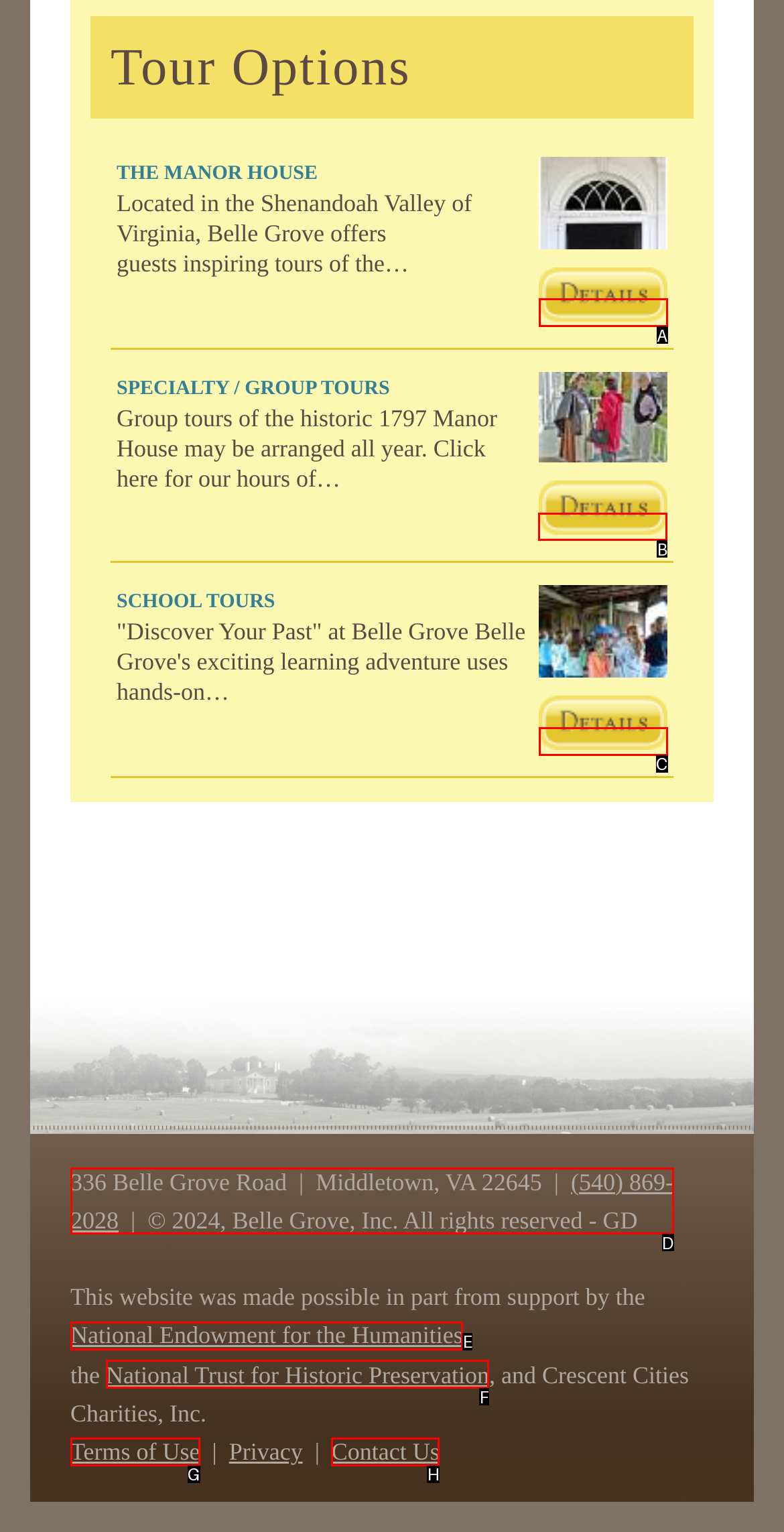Tell me the letter of the UI element I should click to accomplish the task: click for more details about SPECIALTY / GROUP TOURS based on the choices provided in the screenshot.

B